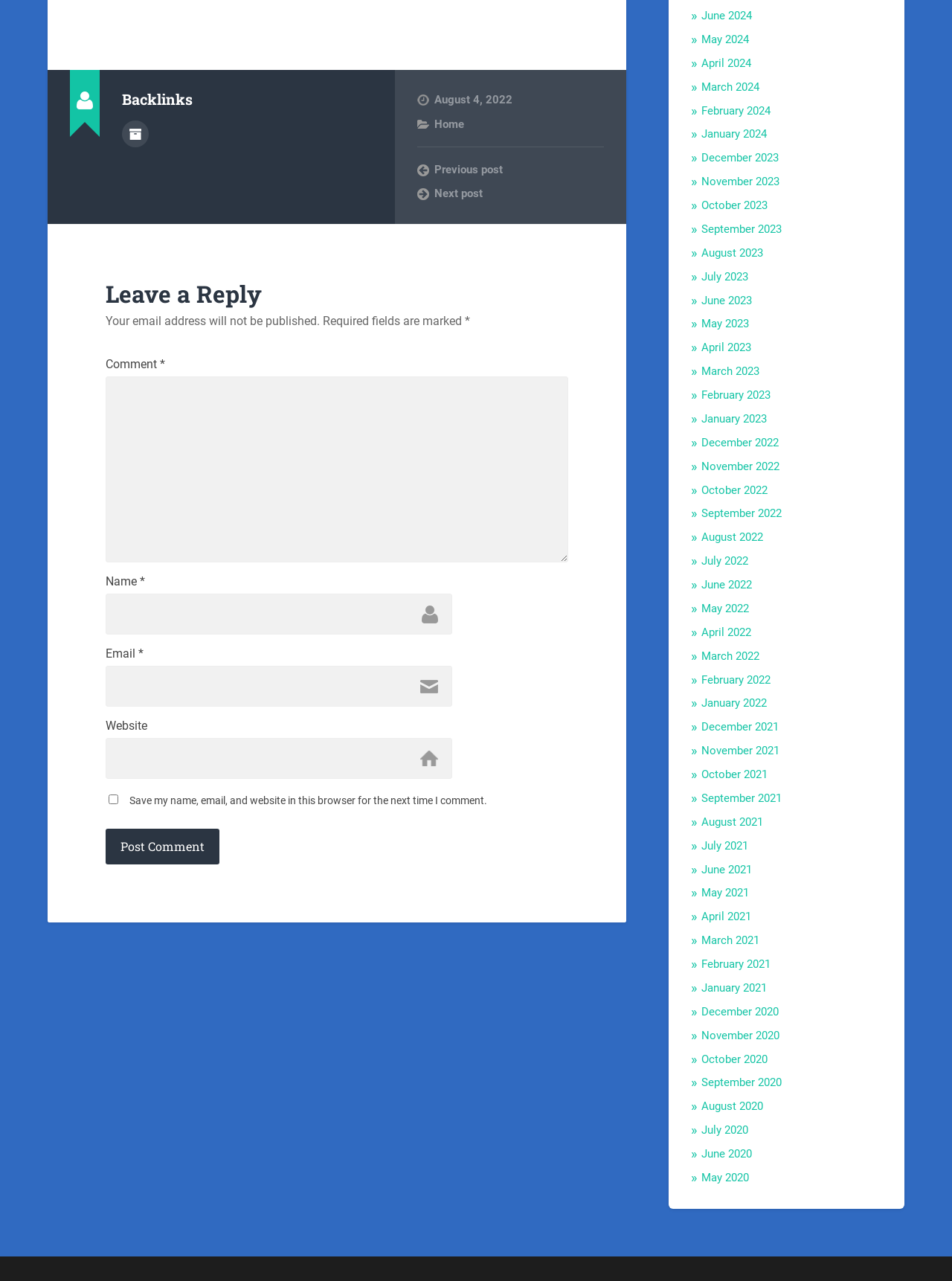What is required to post a comment?
Provide an in-depth answer to the question, covering all aspects.

I looked at the form elements required to post a comment and found that there are three required fields: Name, Email, and Comment. These fields are marked with an asterisk (*) indicating that they are required.